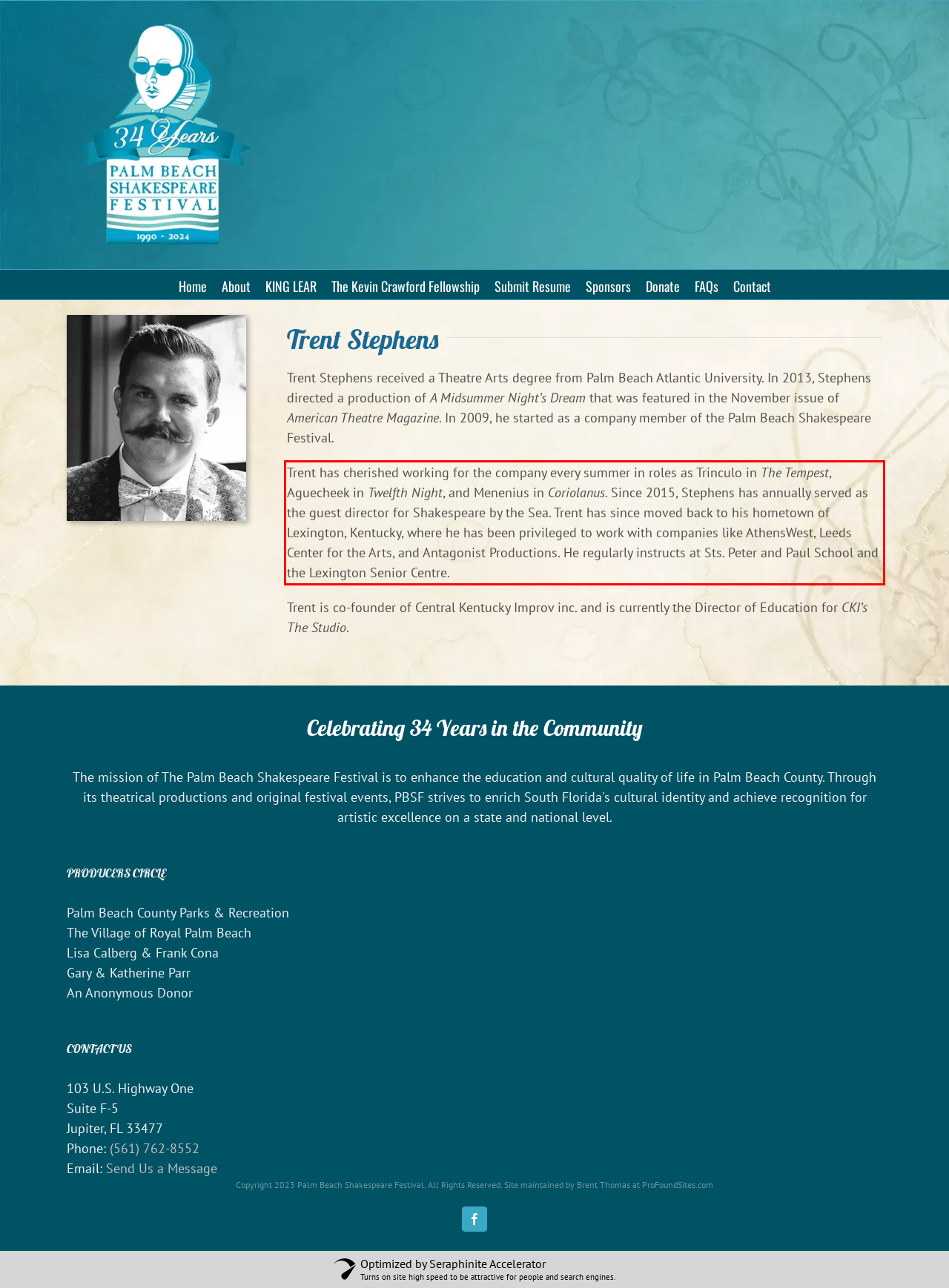You have a screenshot of a webpage with a red bounding box. Use OCR to generate the text contained within this red rectangle.

Trent has cherished working for the company every summer in roles as Trinculo in The Tempest, Aguecheek in Twelfth Night, and Menenius in Coriolanus. Since 2015, Stephens has annually served as the guest director for Shakespeare by the Sea. Trent has since moved back to his hometown of Lexington, Kentucky, where he has been privileged to work with companies like AthensWest, Leeds Center for the Arts, and Antagonist Productions. He regularly instructs at Sts. Peter and Paul School and the Lexington Senior Centre.